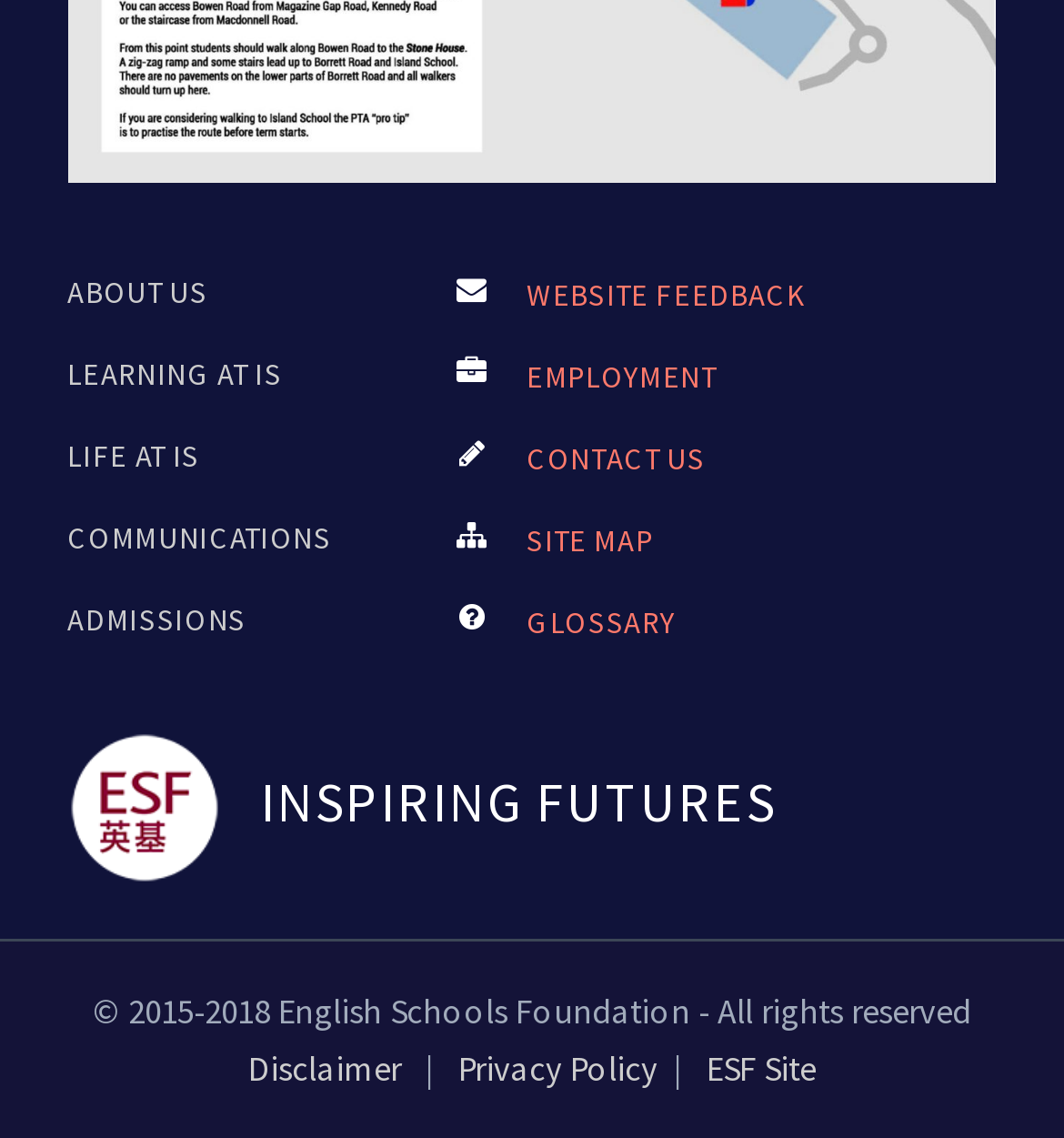Answer the question below in one word or phrase:
What type of image is displayed on the page?

Logo